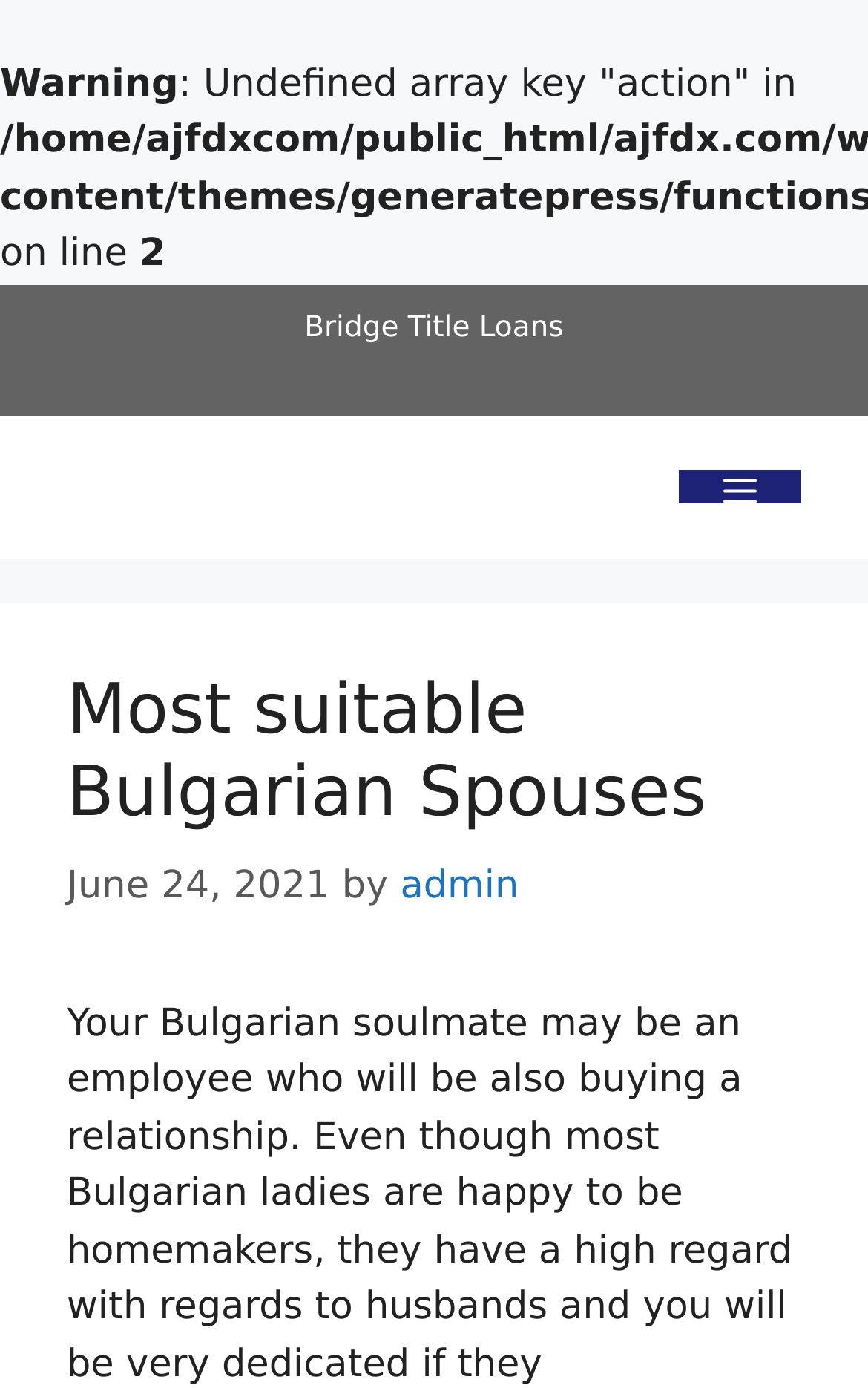Who is the author of the article?
Relying on the image, give a concise answer in one word or a brief phrase.

admin